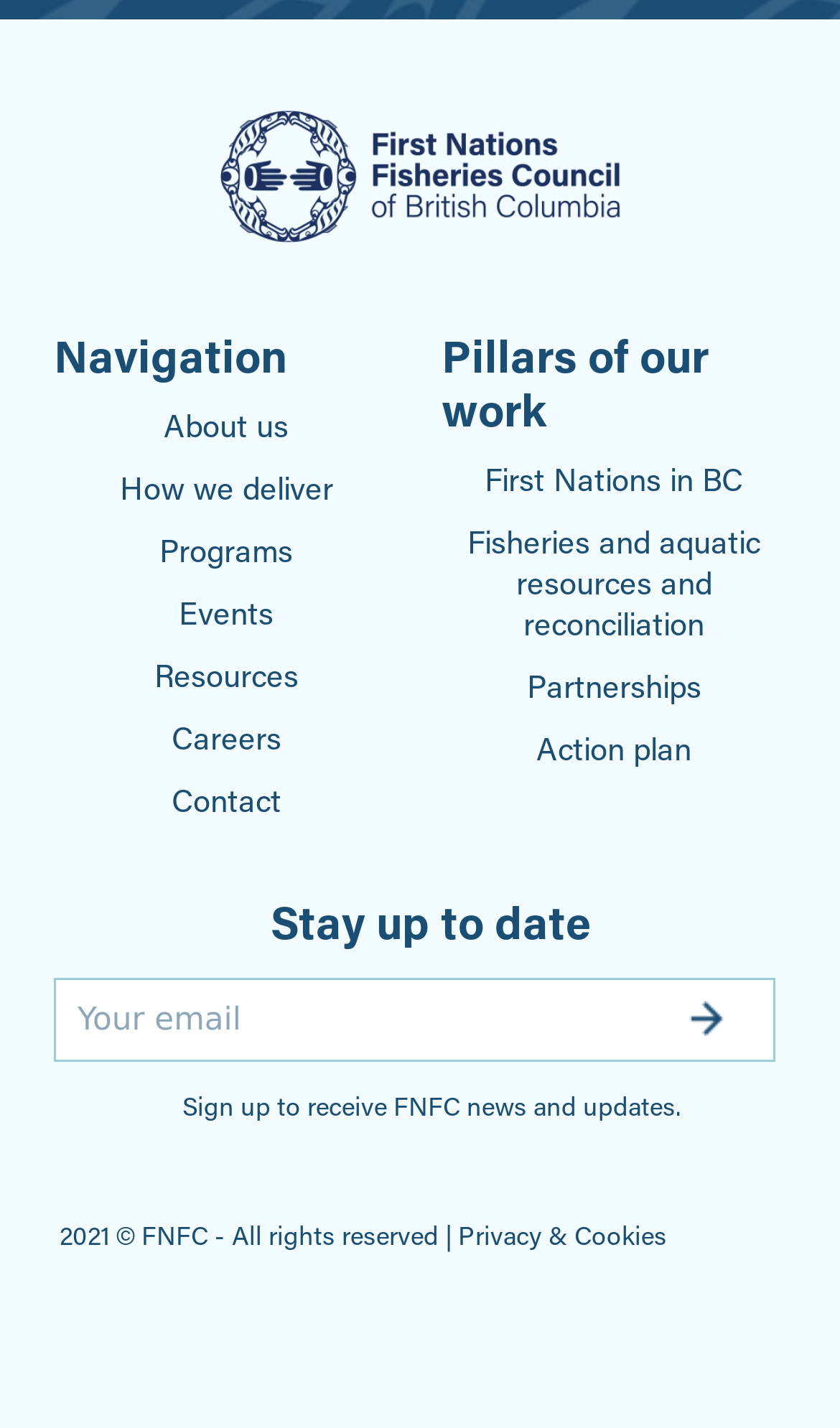Respond to the question below with a single word or phrase:
How many navigation menus are there?

2